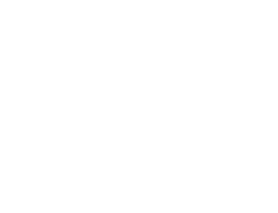What is the purpose of AMA Boston?
Refer to the image and give a detailed answer to the query.

The caption states that AMA Boston is dedicated to the advancement of marketing professionals in the Greater Boston Area, which implies that the organization's purpose is to support and enhance the careers of marketers in the region.